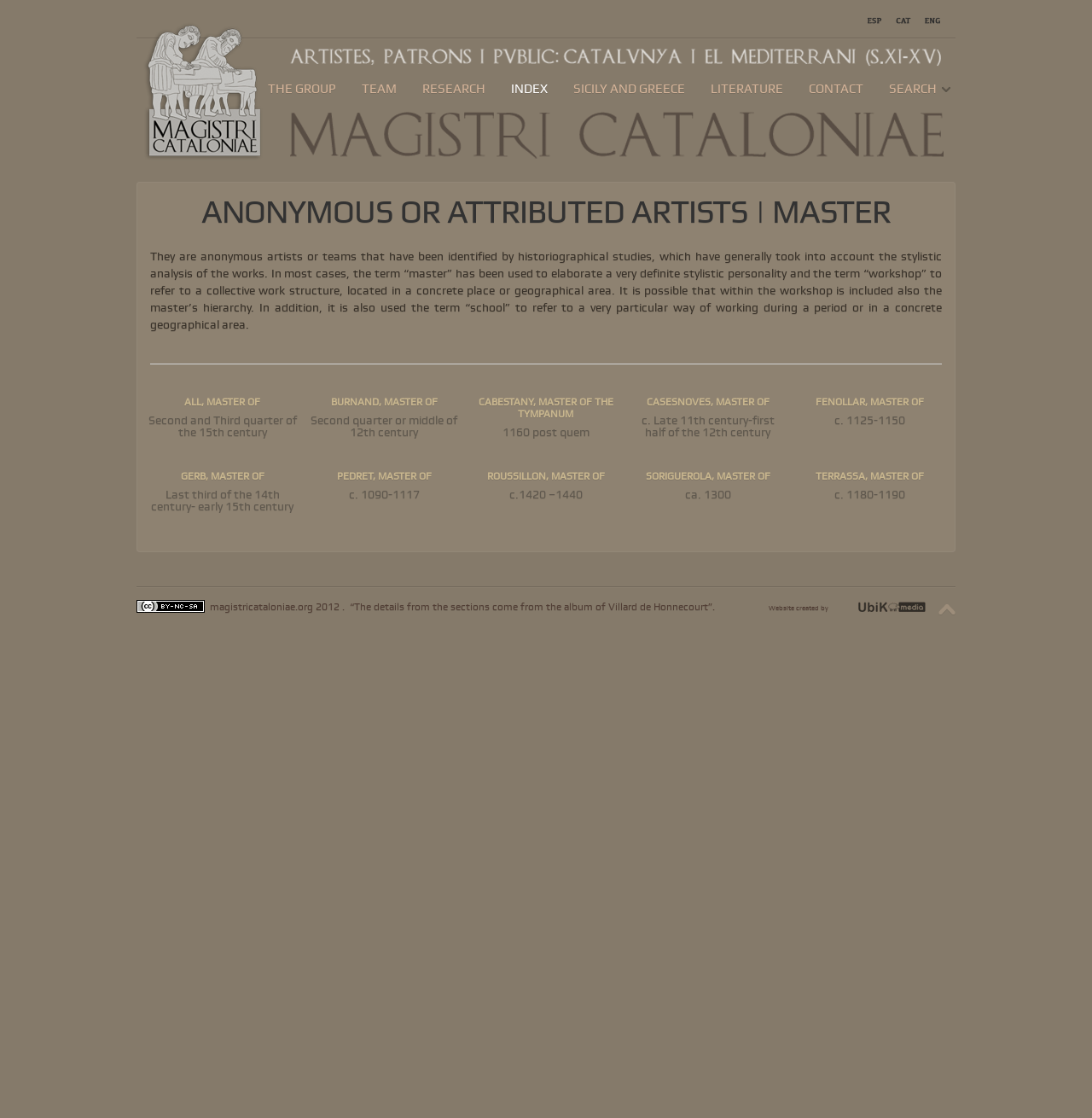Offer an extensive depiction of the webpage and its key elements.

The webpage is about a research project called "Magistri Cataloniae. Artistas, patronos y público. Cataluña y el Mediterraneo (s. XI-XV)" from the Universidad Autónoma de Barcelona. 

At the top of the page, there are three language options: español, catala, and English (UK), each accompanied by a small flag icon. Below these options, there is a navigation menu with links to different sections of the website, including THE GROUP, TEAM, RESEARCH, INDEX, SICILY AND GREECE, LITERATURE, and CONTACT. 

On the left side of the page, there is a sublogo image. The main content of the page is divided into sections, each with a heading and a brief description. The sections are about different artists or teams, including ANONYMOUS OR ATTRIBUTED ARTISTS | MASTER, ALL, MASTER OF, BURNAND, MASTER OF, CABESTANY, MASTER OF THE TYMPANUM, CASESNOVES, MASTER OF, FENOLLAR, MASTER OF, GERB, MASTER OF, PEDRET, MASTER OF, ROUSSILLON, MASTER OF, SORIGUEROLA, MASTER OF, and TERRASSA, MASTER OF. Each section has a link to more information and a brief text describing the artist or team.

At the bottom of the page, there is a search bar and a footer section with copyright information, a link to the website's logo, and a credit to the website's creator, Ubikmedia.